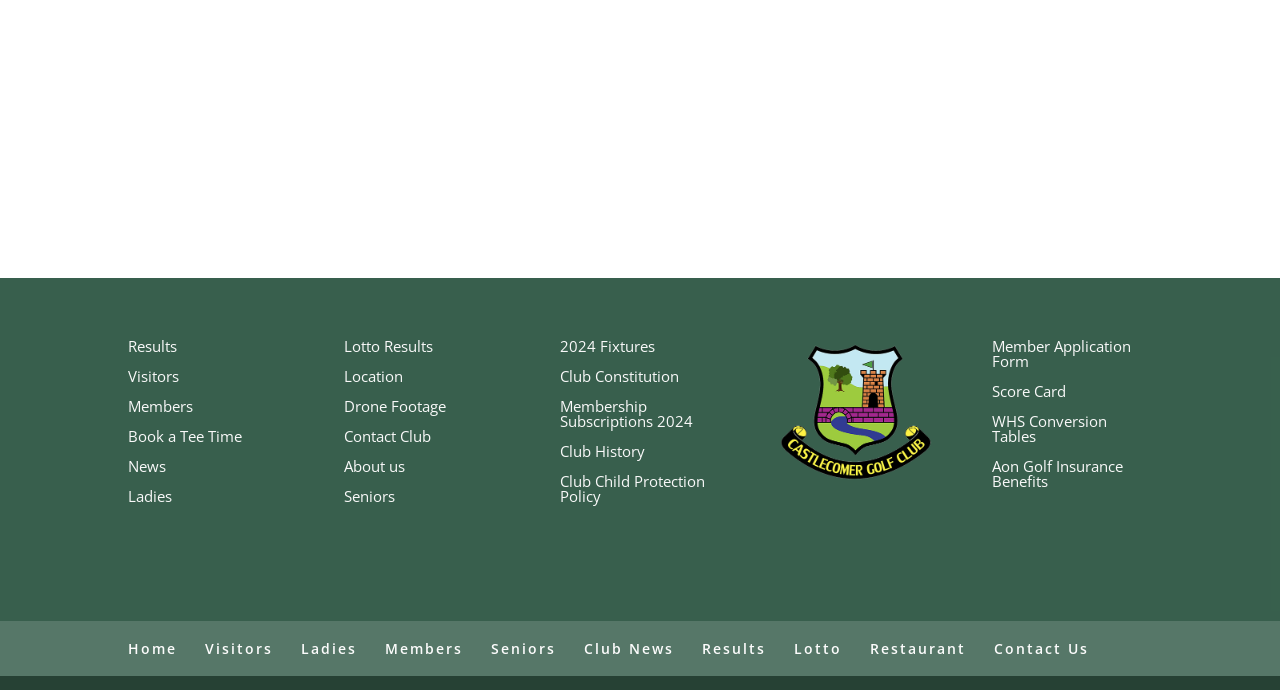Identify the bounding box coordinates of the area that should be clicked in order to complete the given instruction: "Click on Results". The bounding box coordinates should be four float numbers between 0 and 1, i.e., [left, top, right, bottom].

[0.1, 0.488, 0.138, 0.517]